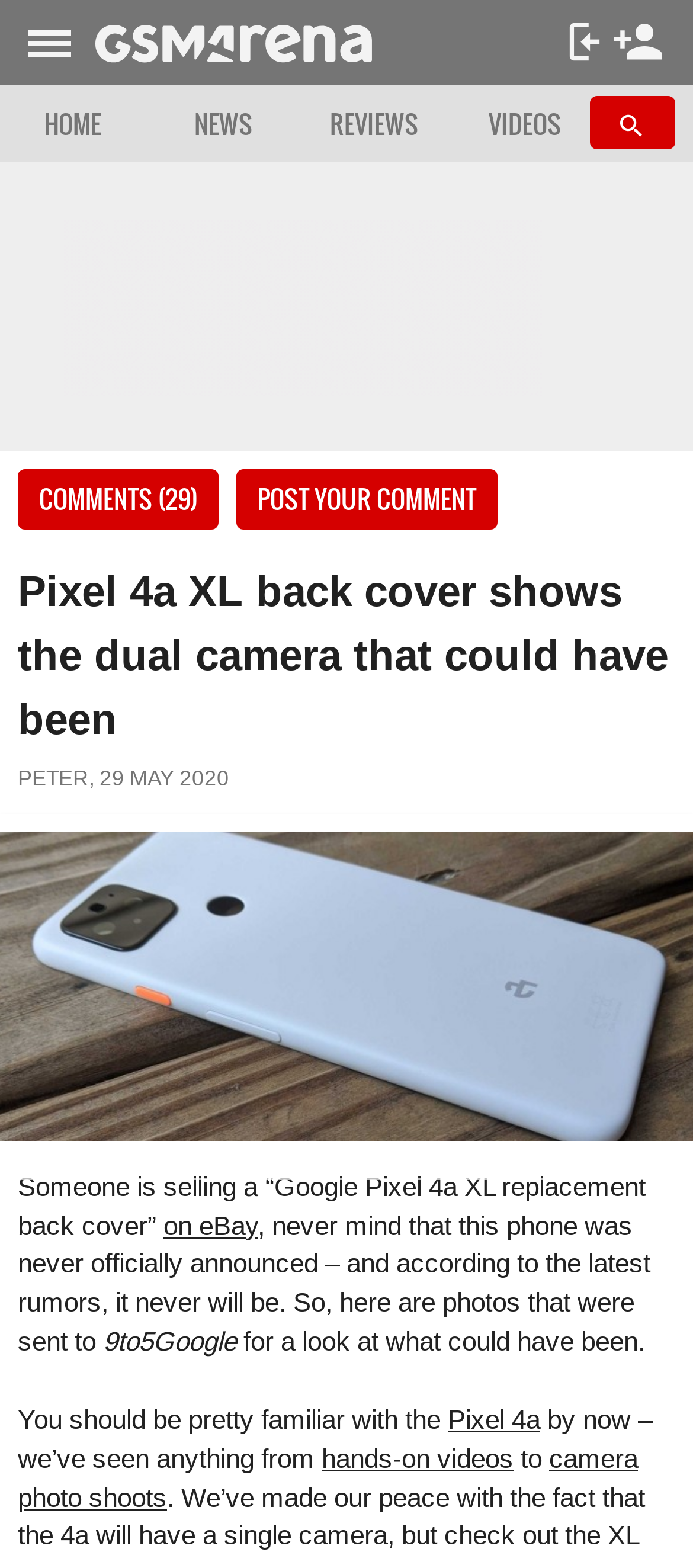Generate a comprehensive description of the contents of the webpage.

This webpage appears to be a news article from GSMArena.com, focusing on the Google Pixel 4a XL. The page has a prominent heading that reads "Pixel 4a XL back cover shows the dual camera that could have been". 

At the top of the page, there are several links and icons, including social media links, a plugin object, and a search icon. Below this, there is a horizontal separator line. 

The main navigation menu is divided into three sections. The first section, located on the left, contains links to "HOME", "COMPARE", "TIP US", and "PRIVACY". The second section, in the middle, has links to "NEWS", "DAILY DEALS", "RUMOR MILL", and "MERCH". The third section, on the right, includes links to "REVIEWS", "GLOSSARY", "COVERAGE", and "CONTACT US". 

Below the navigation menu, there are links to various phone manufacturers, such as Samsung, Xiaomi, OnePlus, Google, Apple, Sony, Motorola, Vivo, Huawei, Honor, and Oppo. 

The main content of the article begins with a link to "PHONE FINDER" and "MY PHONE" on the left, and a link to "Desktop version" and "Android app" on the right. 

The article itself is divided into several sections. The first section has a heading that reads "Pixel 4a XL back cover shows the dual camera that could have been". Below this, there are links to "HOME", "NEWS", "REVIEWS", and "VIDEOS" at the top, and an advertisement iframe on the right. 

The article's content starts with a link to "COMMENTS (29)" and "POST YOUR COMMENT" on the left. The article's text is written by Peter, dated 29 May 2020, and discusses the Google Pixel 4a XL, including its dual camera and the fact that it was never officially announced. The article also mentions 9to5Google and includes several links to related content, such as hands-on videos and camera photo shoots.